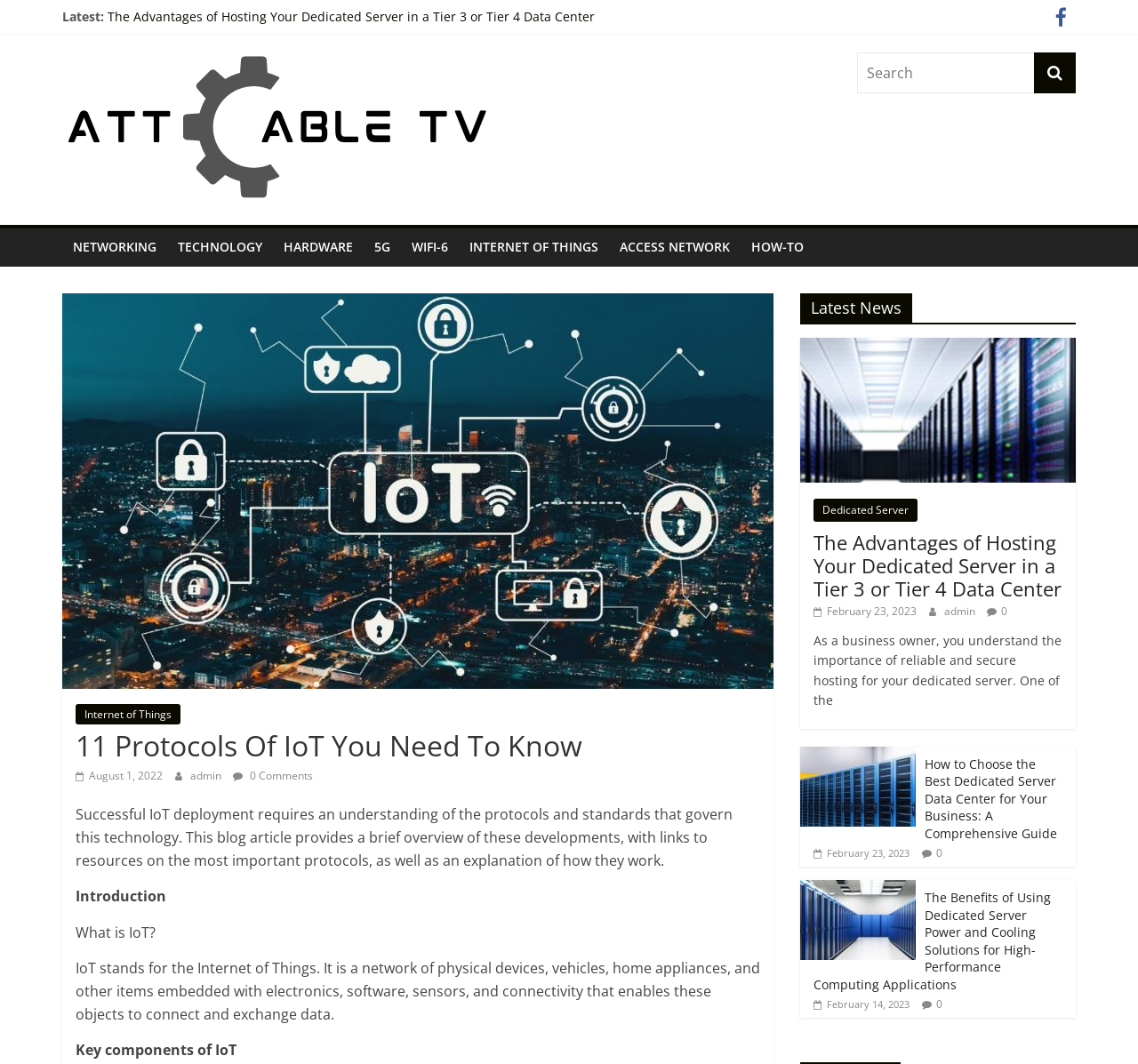Extract the main title from the webpage and generate its text.

11 Protocols Of IoT You Need To Know